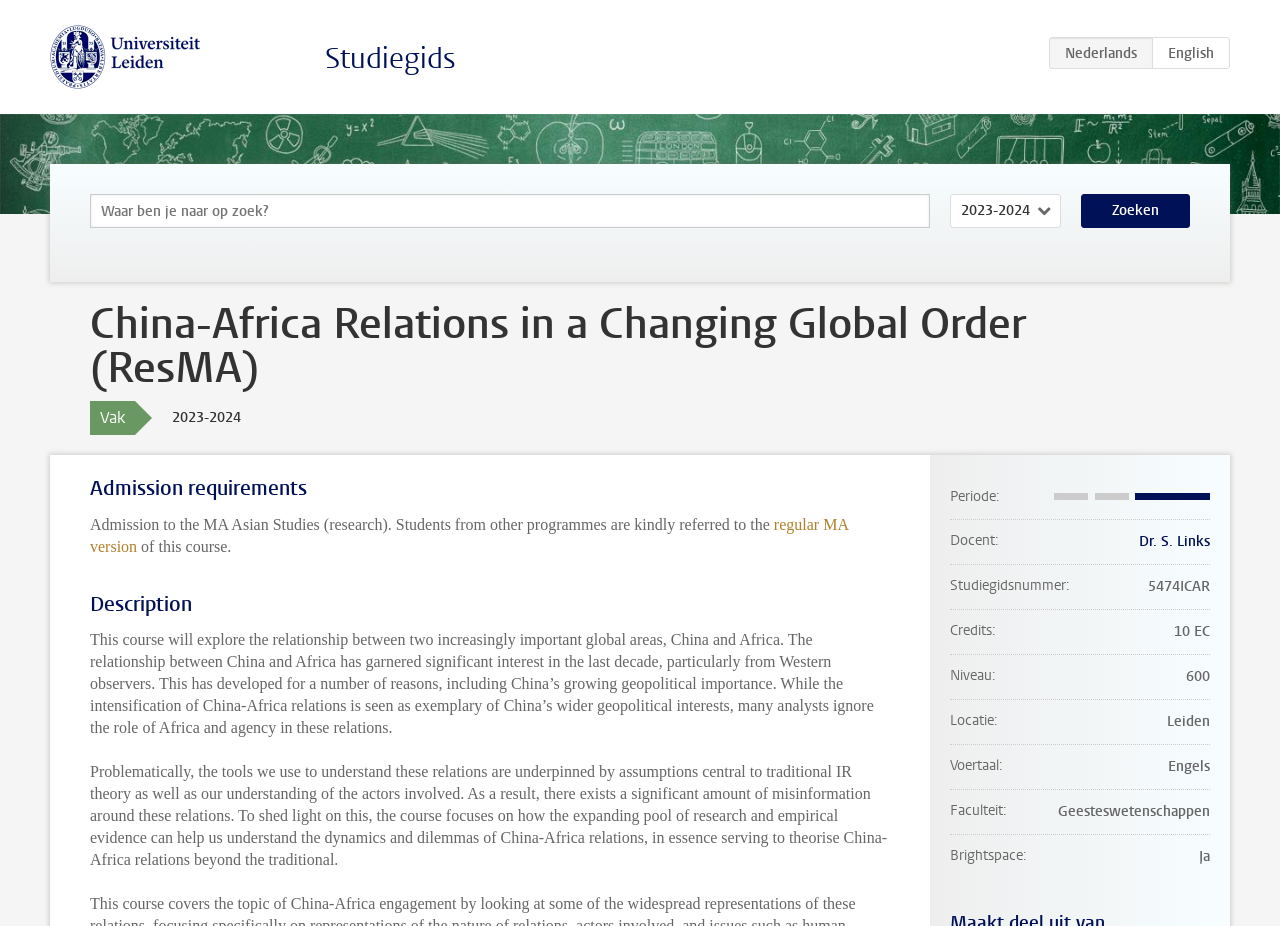Elaborate on the information and visuals displayed on the webpage.

The webpage is about the course "China-Africa Relations in a Changing Global Order (ResMA)" at Leiden University. At the top left, there is a link to the university's homepage, accompanied by a university logo image. Next to it, there is a link to the study guide. On the top right, there are links to switch the language to English and a search box to search for keywords. A combobox allows users to select an academic year, and a "Zoeken" (Search) button is located next to it.

The main content of the page is divided into sections. The first section is a heading that displays the course title. Below it, there are two lines of text, "Vak" and "2023-2024", which likely indicate the course type and academic year. 

The next section is about admission requirements, which includes a heading and a paragraph of text explaining the requirements. There is also a link to the regular MA version of the course.

The following section is about the course description, which includes a heading and two paragraphs of text that describe the course's focus and objectives. 

Below the course description, there is a list of details about the course, including the period, instructor, study guide number, credits, level, location, language, and faculty. Each detail is presented as a term and its corresponding description. The instructor's name is provided as a link.